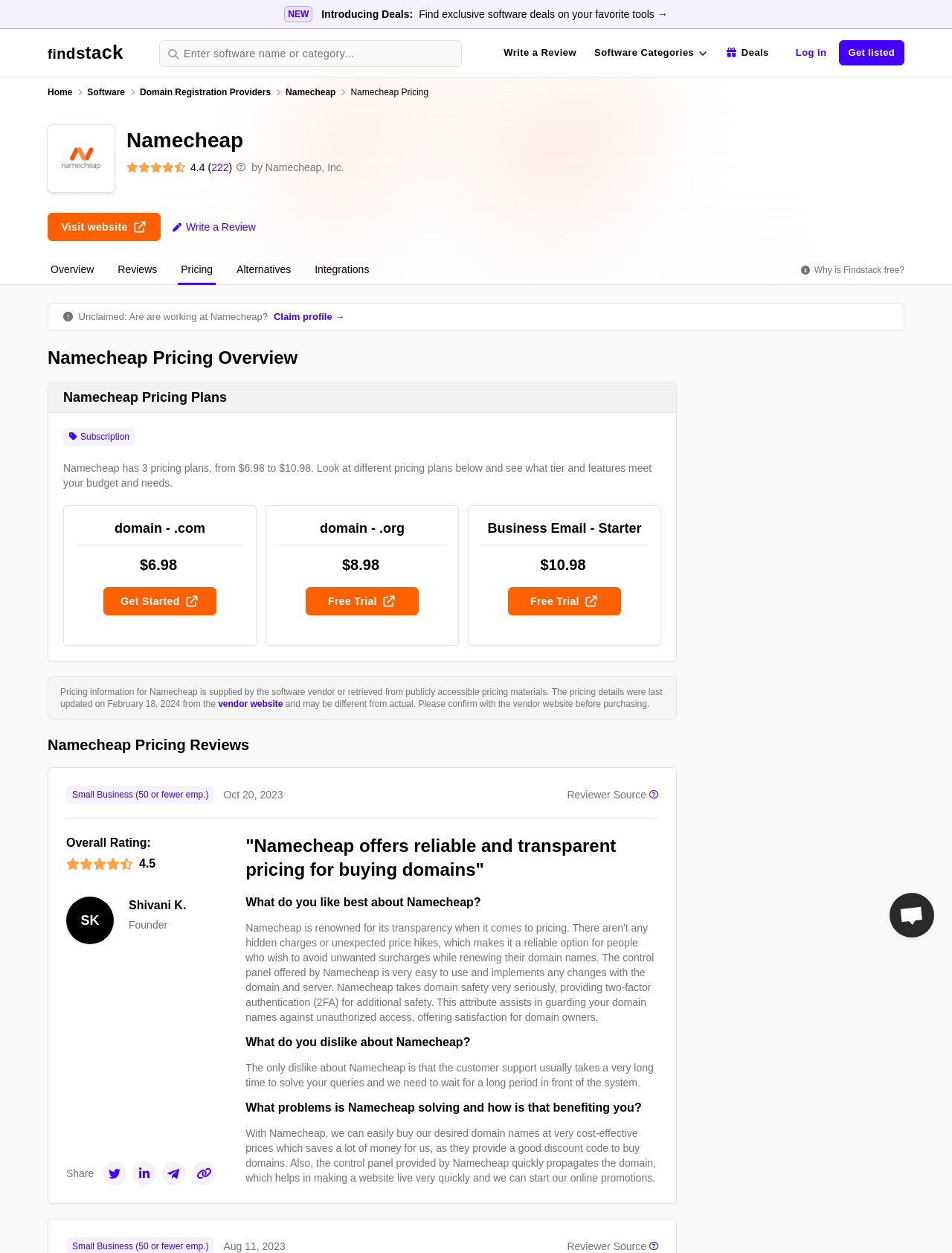What is the name of the reviewer who left a review on October 20, 2023?
Look at the image and provide a short answer using one word or a phrase.

Shivani K.